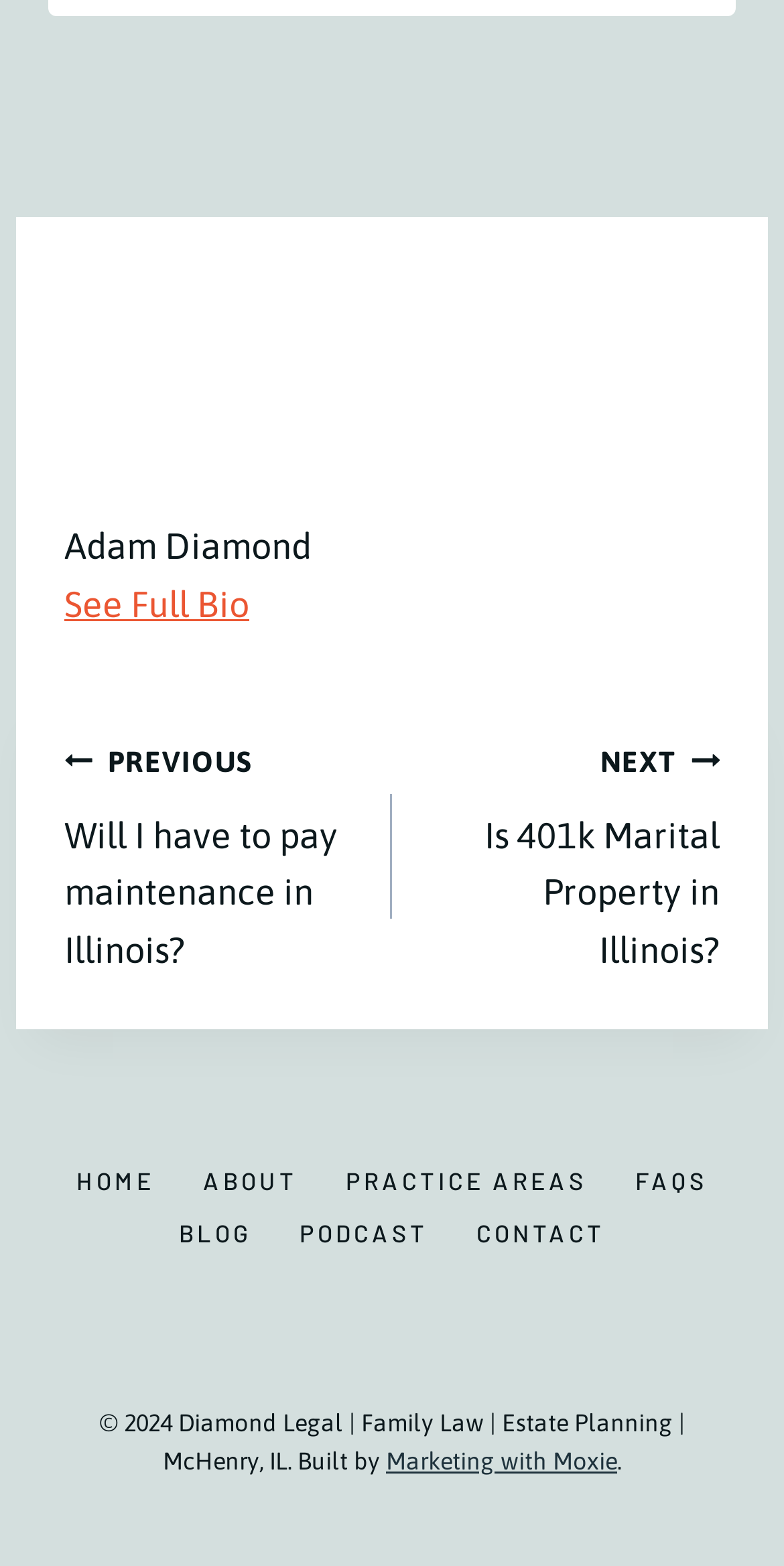Locate the bounding box coordinates of the UI element described by: "parent_node: See Full Bio". The bounding box coordinates should consist of four float numbers between 0 and 1, i.e., [left, top, right, bottom].

[0.328, 0.372, 0.369, 0.399]